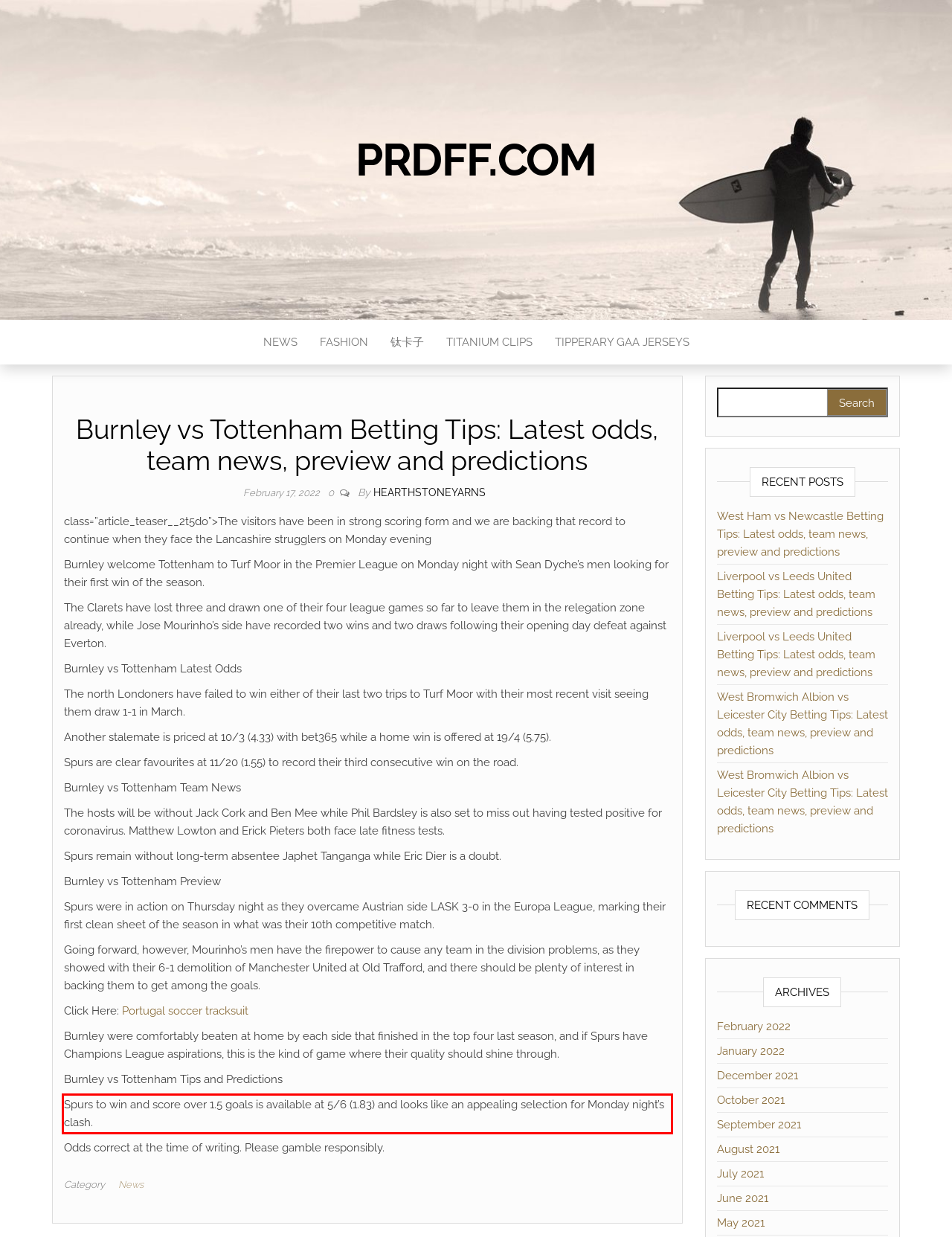Given a webpage screenshot, locate the red bounding box and extract the text content found inside it.

Spurs to win and score over 1.5 goals is available at 5/6 (1.83) and looks like an appealing selection for Monday night’s clash.